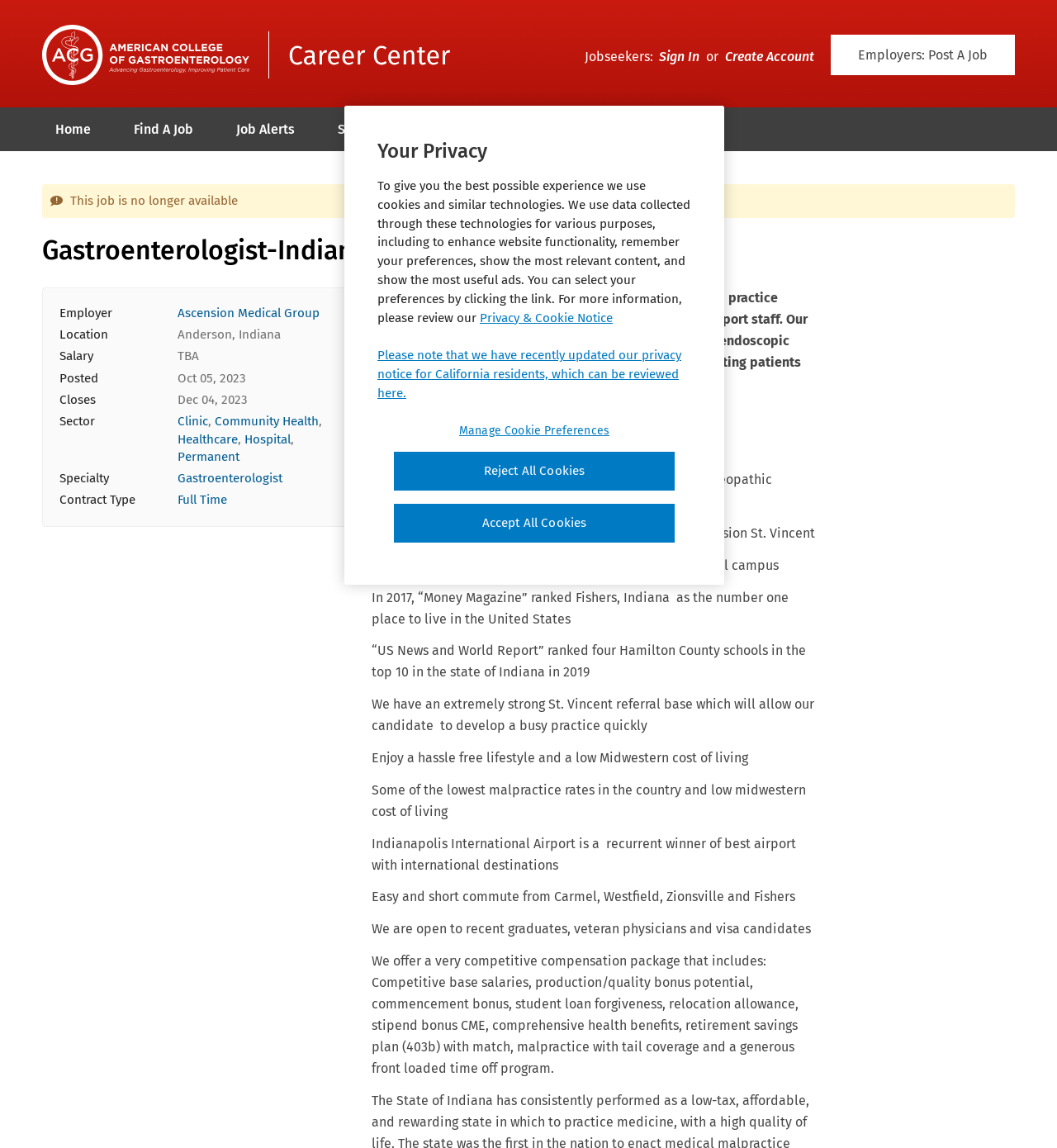Locate the bounding box coordinates of the clickable area needed to fulfill the instruction: "Go to Home".

[0.053, 0.106, 0.086, 0.119]